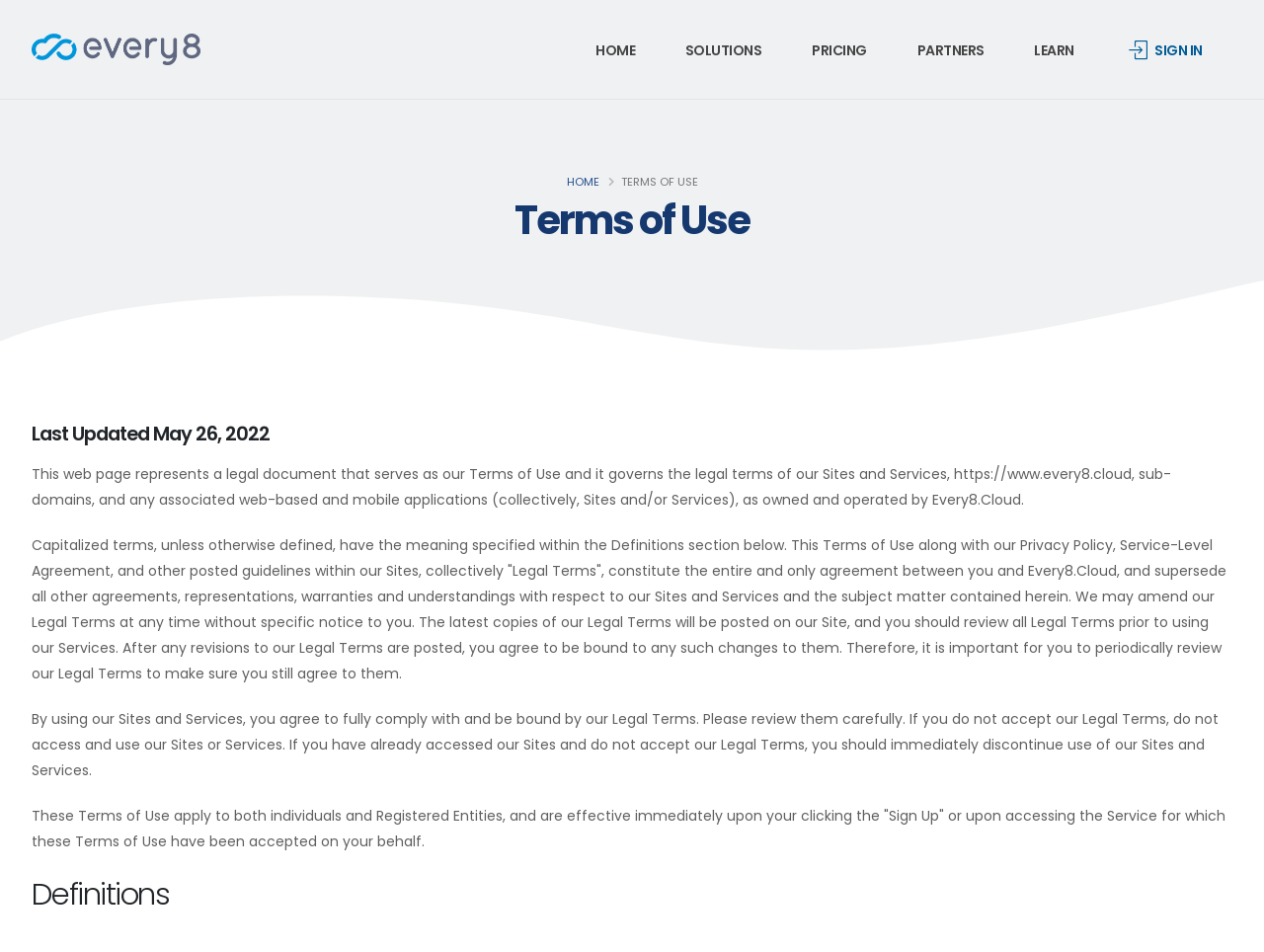For the element described, predict the bounding box coordinates as (top-left x, top-left y, bottom-right x, bottom-right y). All values should be between 0 and 1. Element description: Home

[0.448, 0.183, 0.474, 0.199]